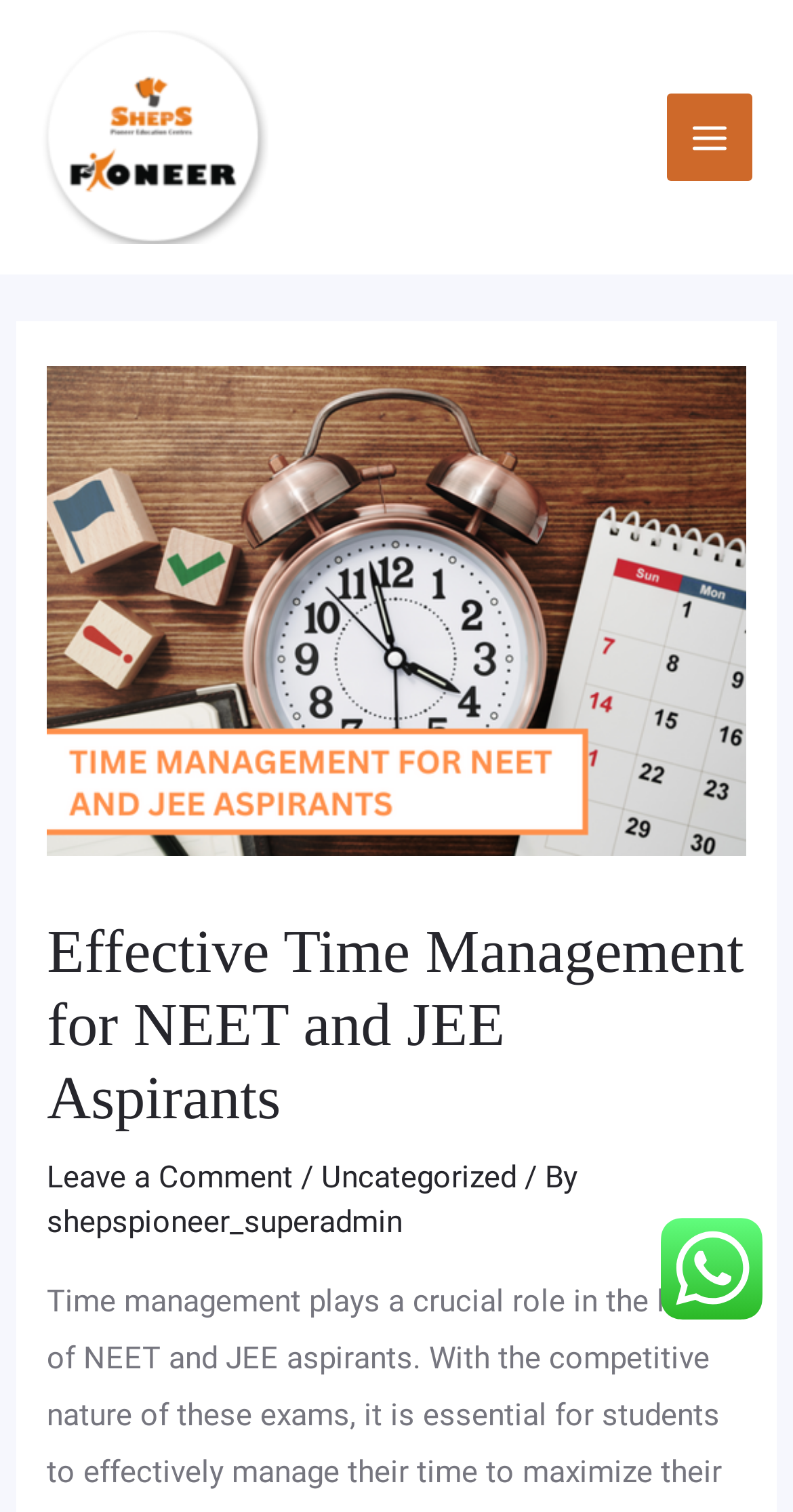What is the logo of the website?
Please provide a single word or phrase as your answer based on the image.

Sheps Pioneer